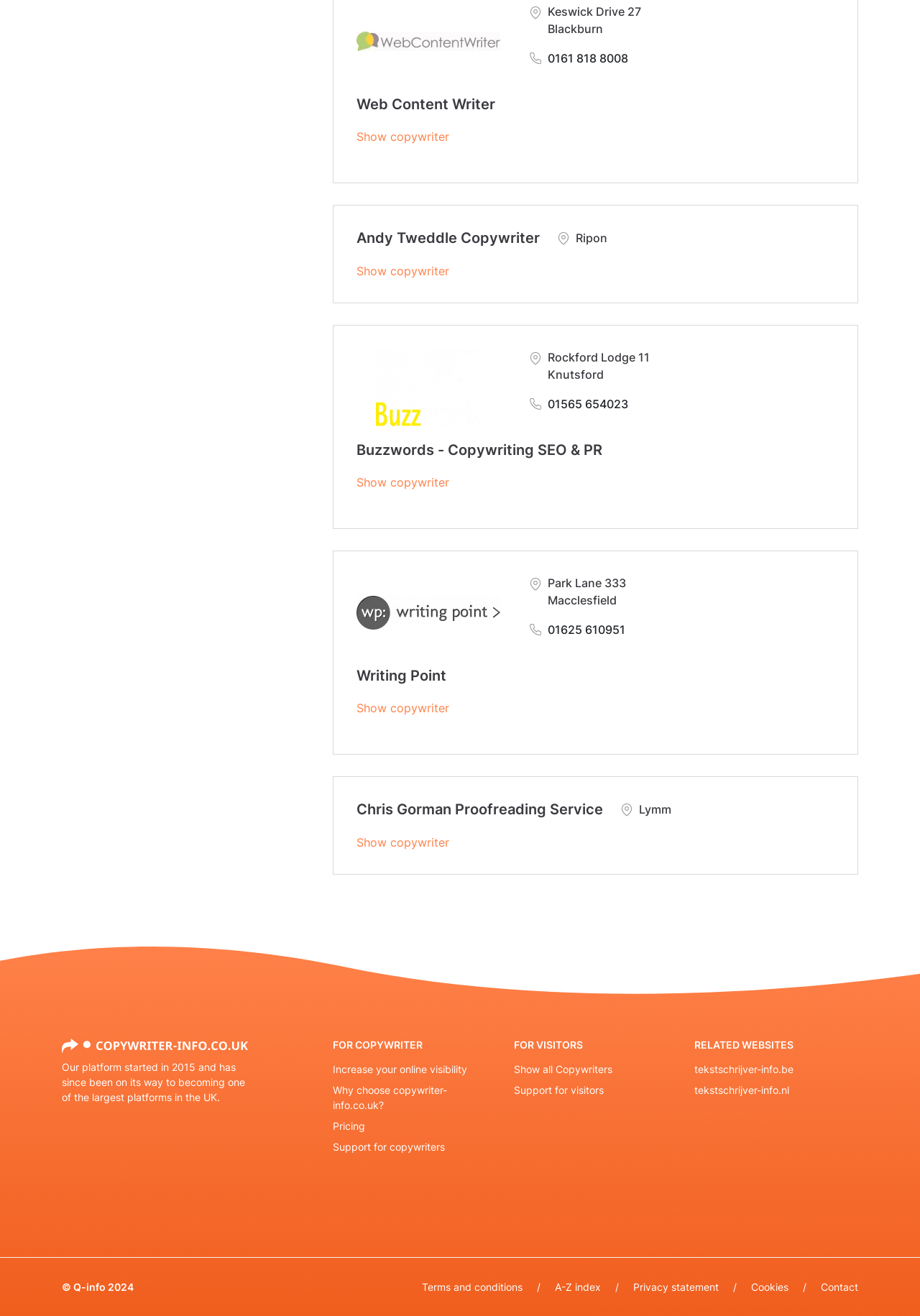What is the purpose of the platform for copywriters?
Based on the image, provide a one-word or brief-phrase response.

Increase online visibility